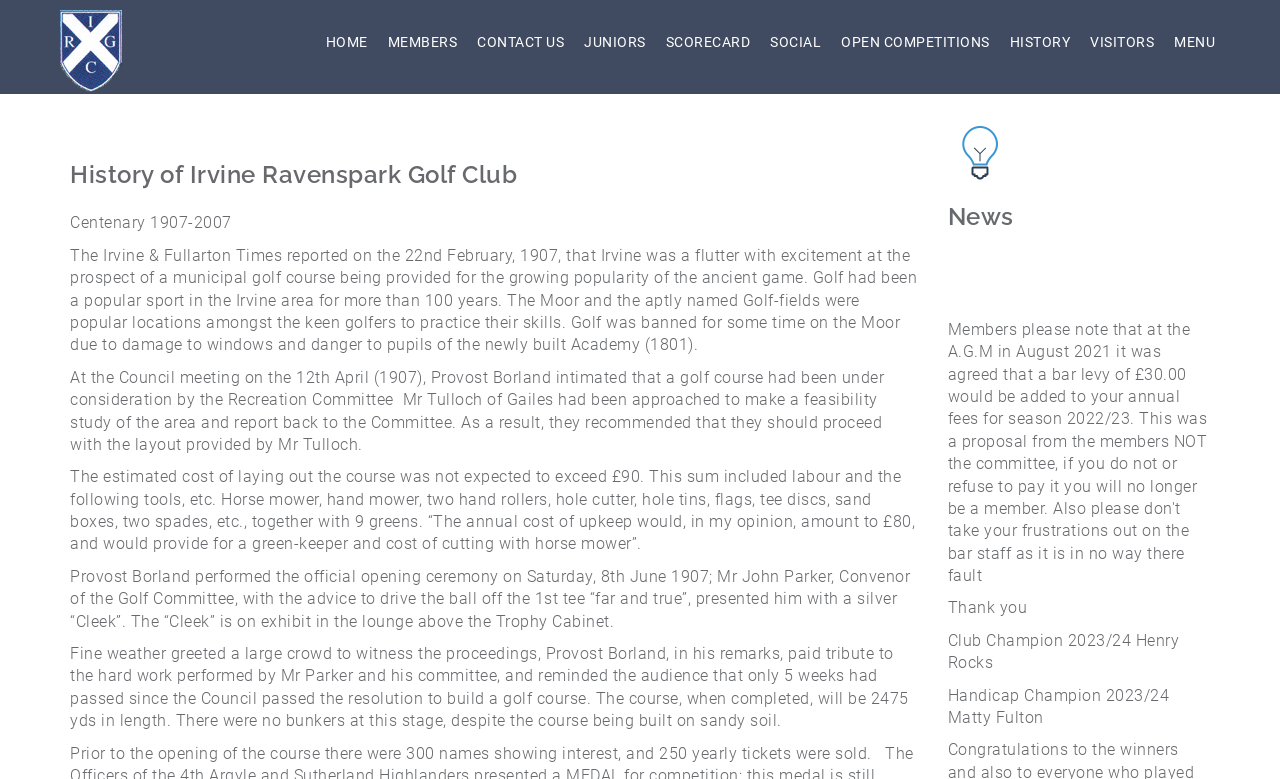Use one word or a short phrase to answer the question provided: 
What is the year the golf course was opened?

1907